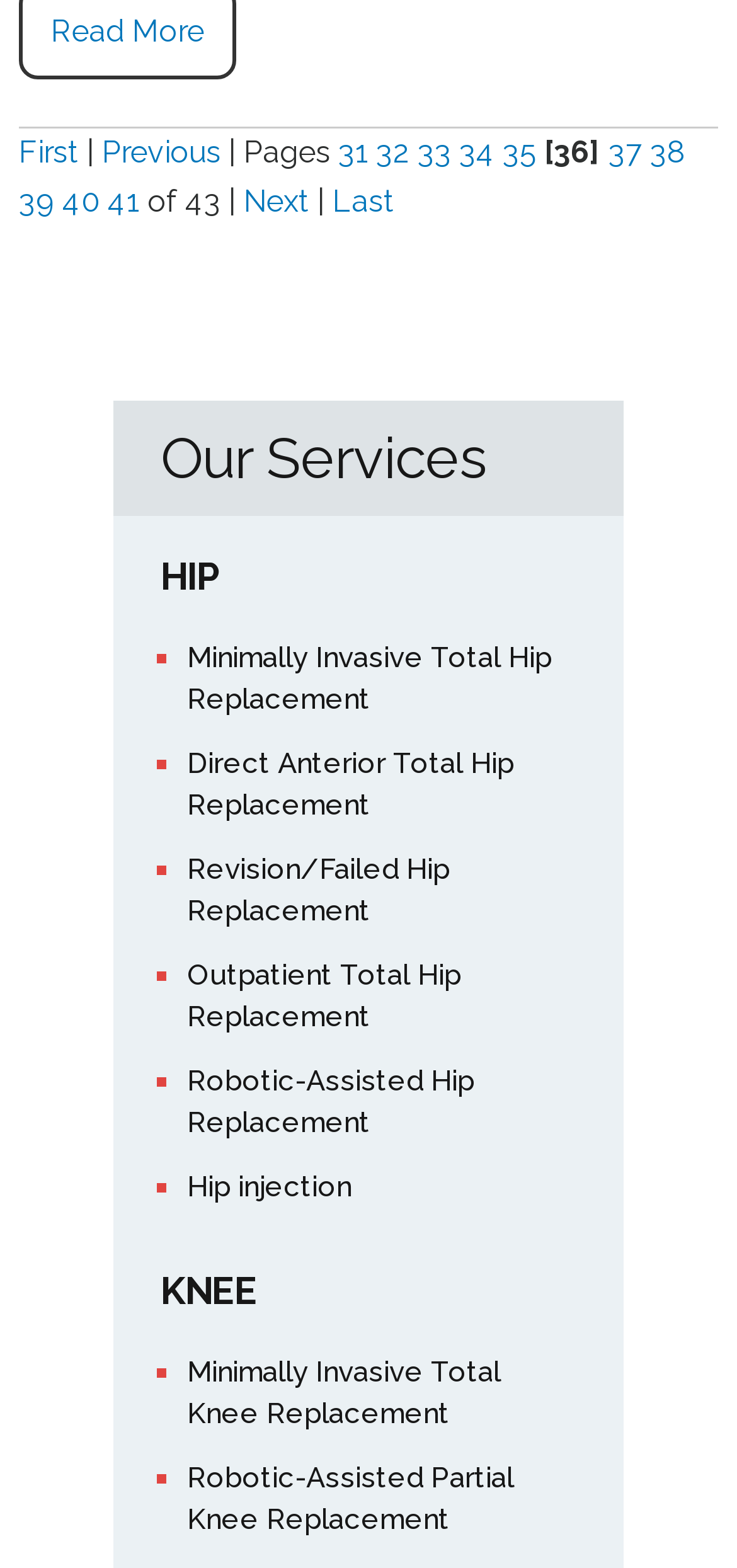Answer the following query concisely with a single word or phrase:
What is the current page number?

31